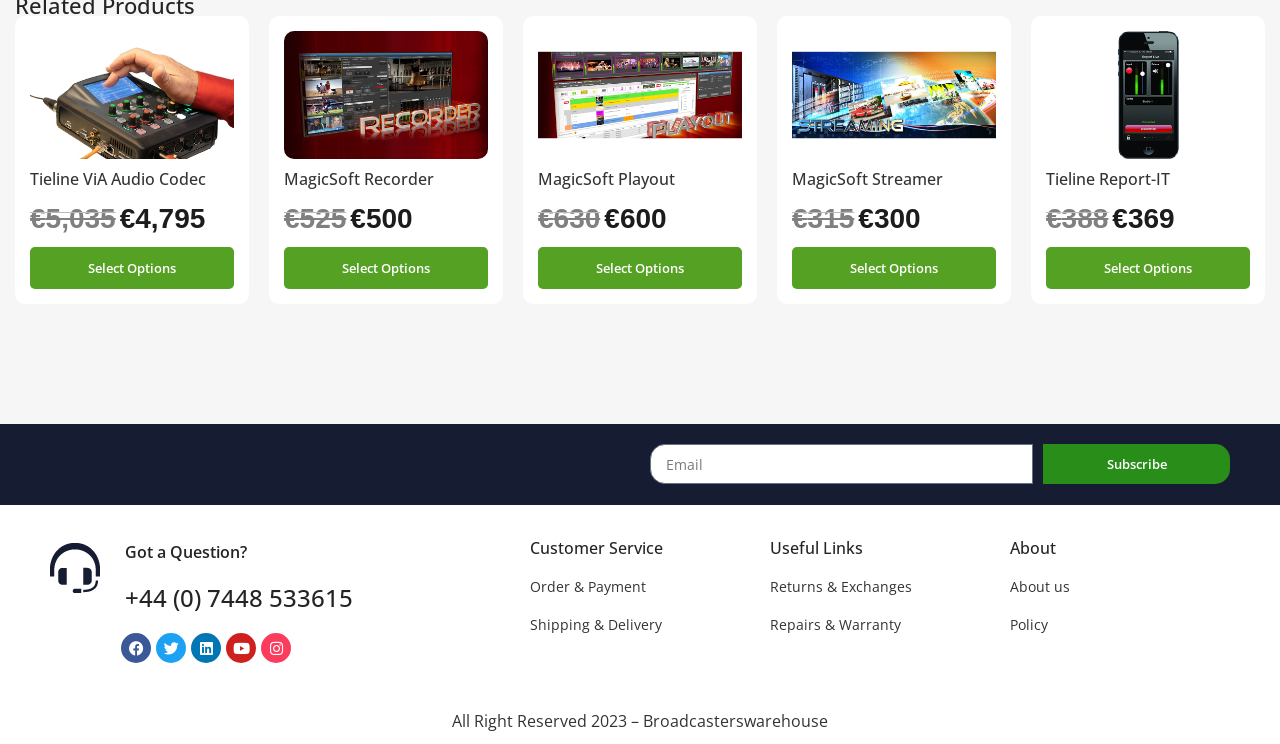Pinpoint the bounding box coordinates of the element to be clicked to execute the instruction: "Click on the 'Subscribe' button".

[0.815, 0.597, 0.961, 0.651]